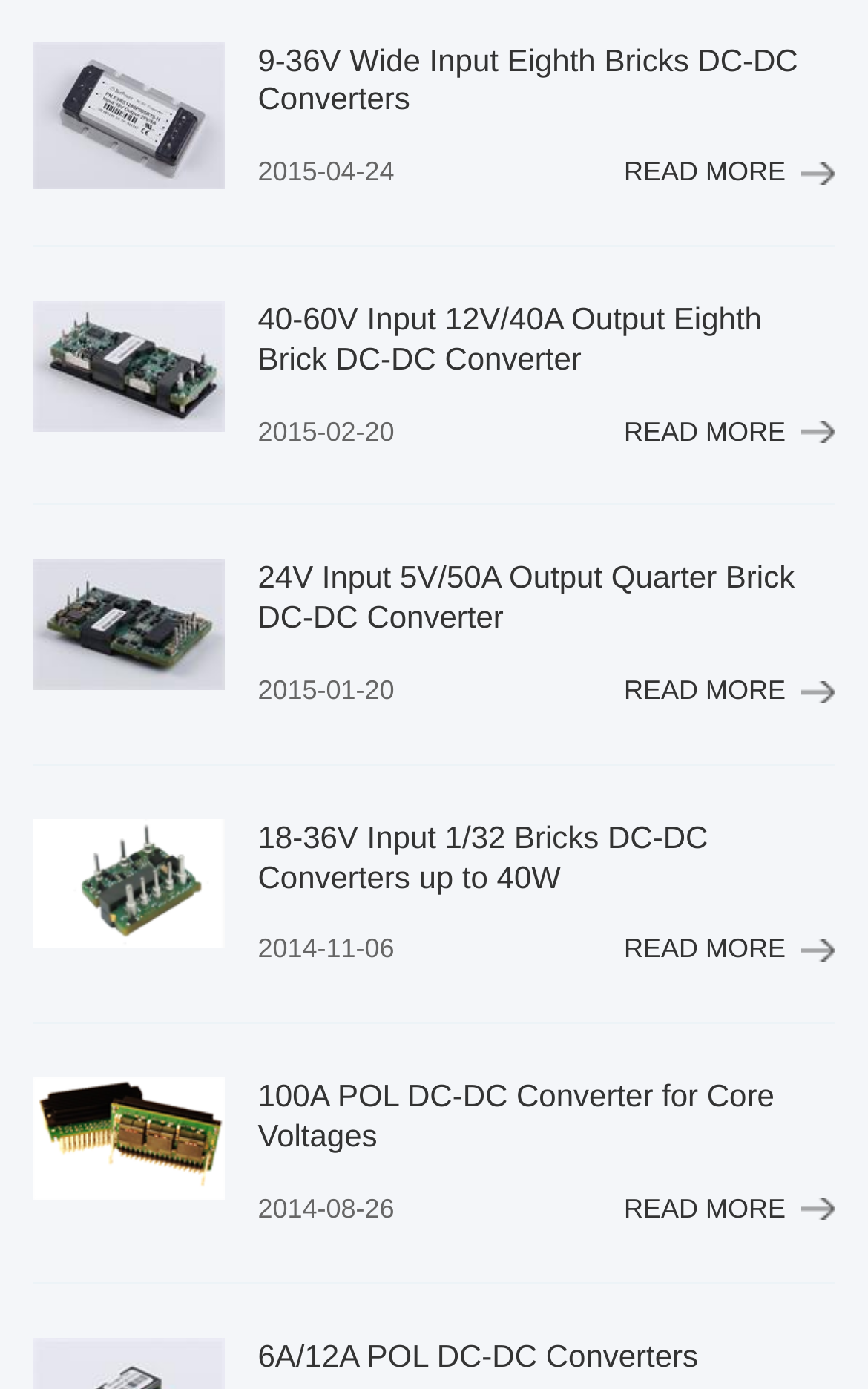What is the date of the first news article?
Please give a well-detailed answer to the question.

I found the date by looking at the StaticText element with the OCR text '2015-04-24' which is located at the top of the webpage, below the first news article title.